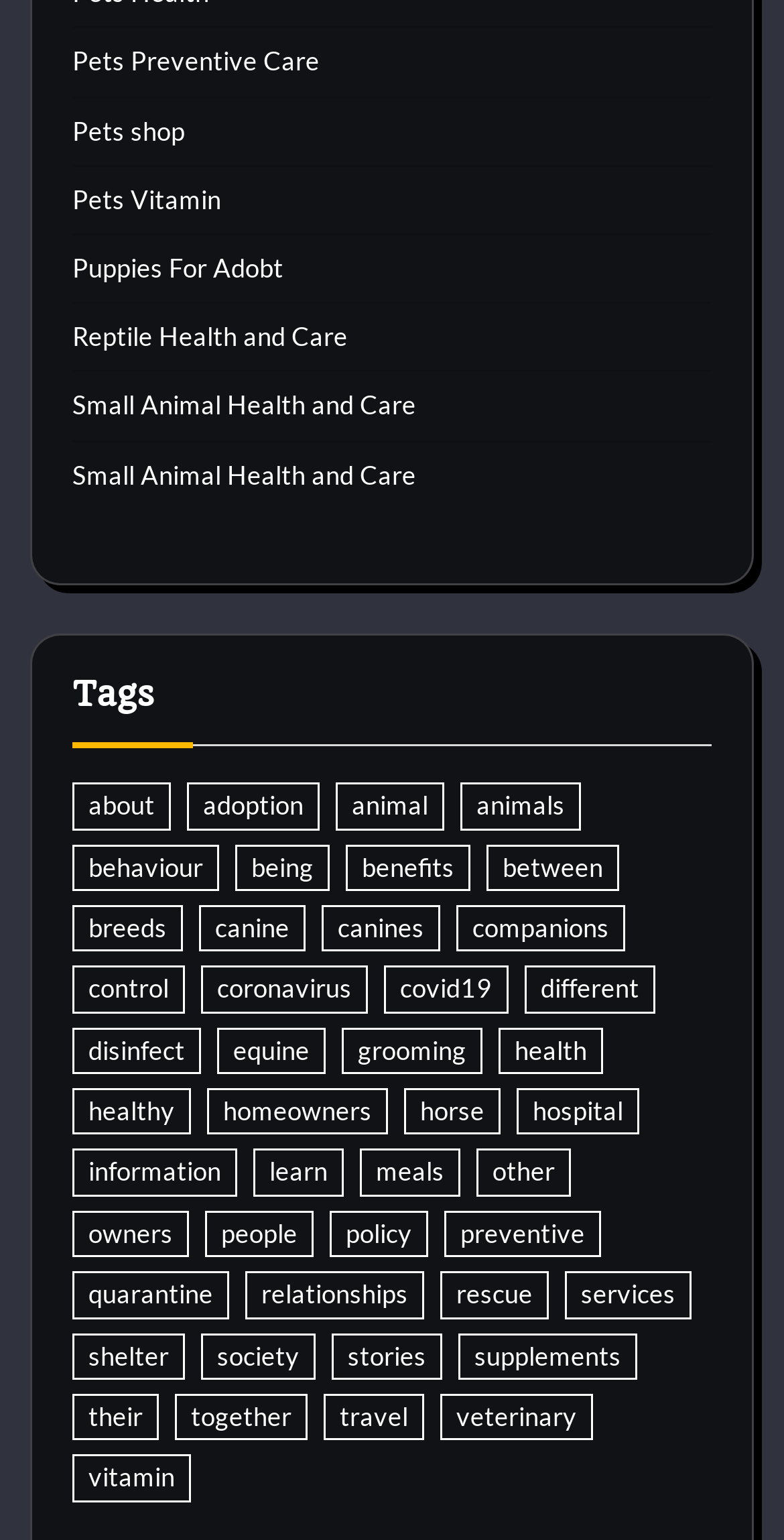Find the bounding box of the UI element described as follows: "Reptile Health and Care".

[0.092, 0.208, 0.444, 0.229]